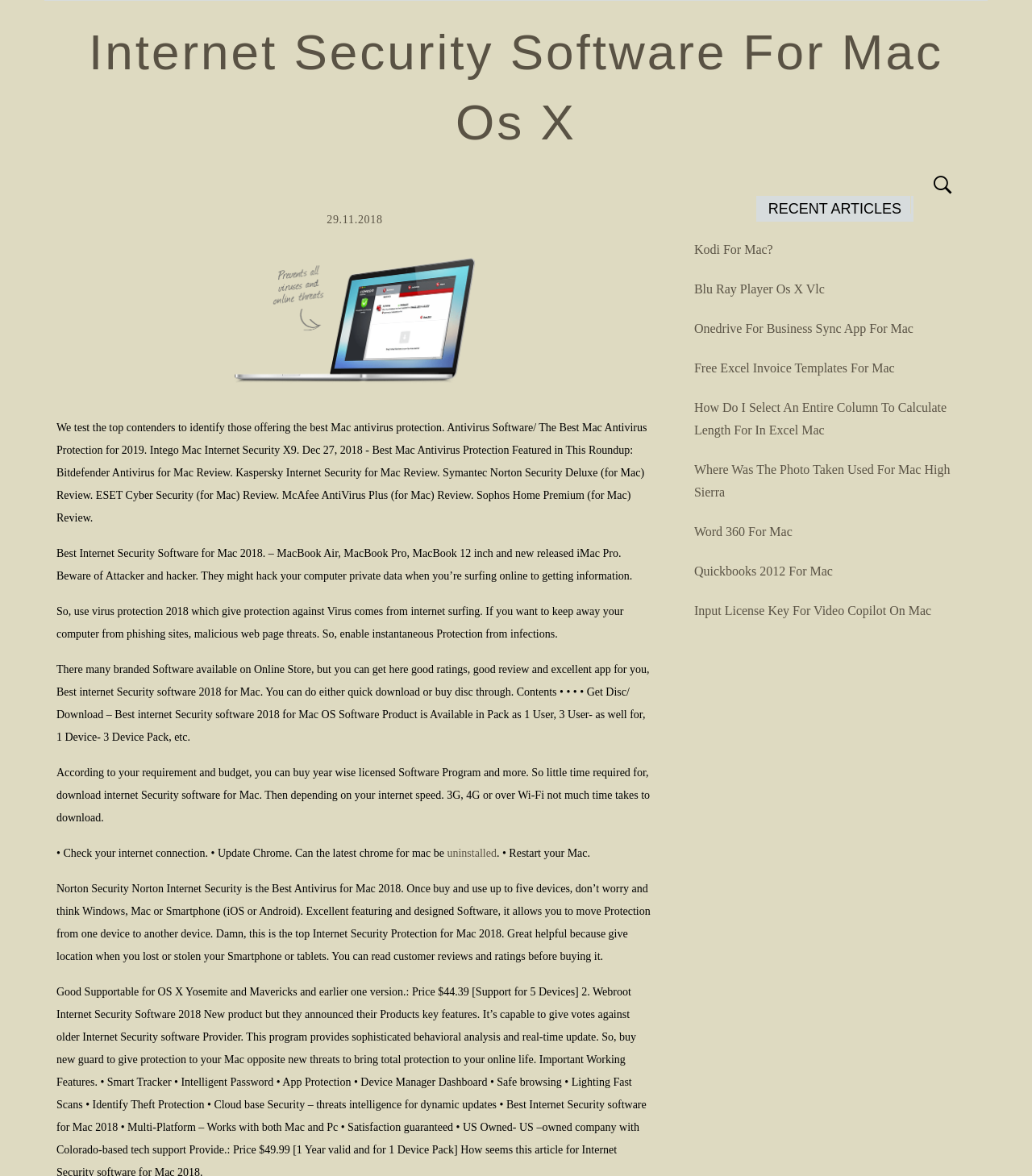Use a single word or phrase to answer the following:
What is the purpose of the antivirus software?

to protect against viruses and malware